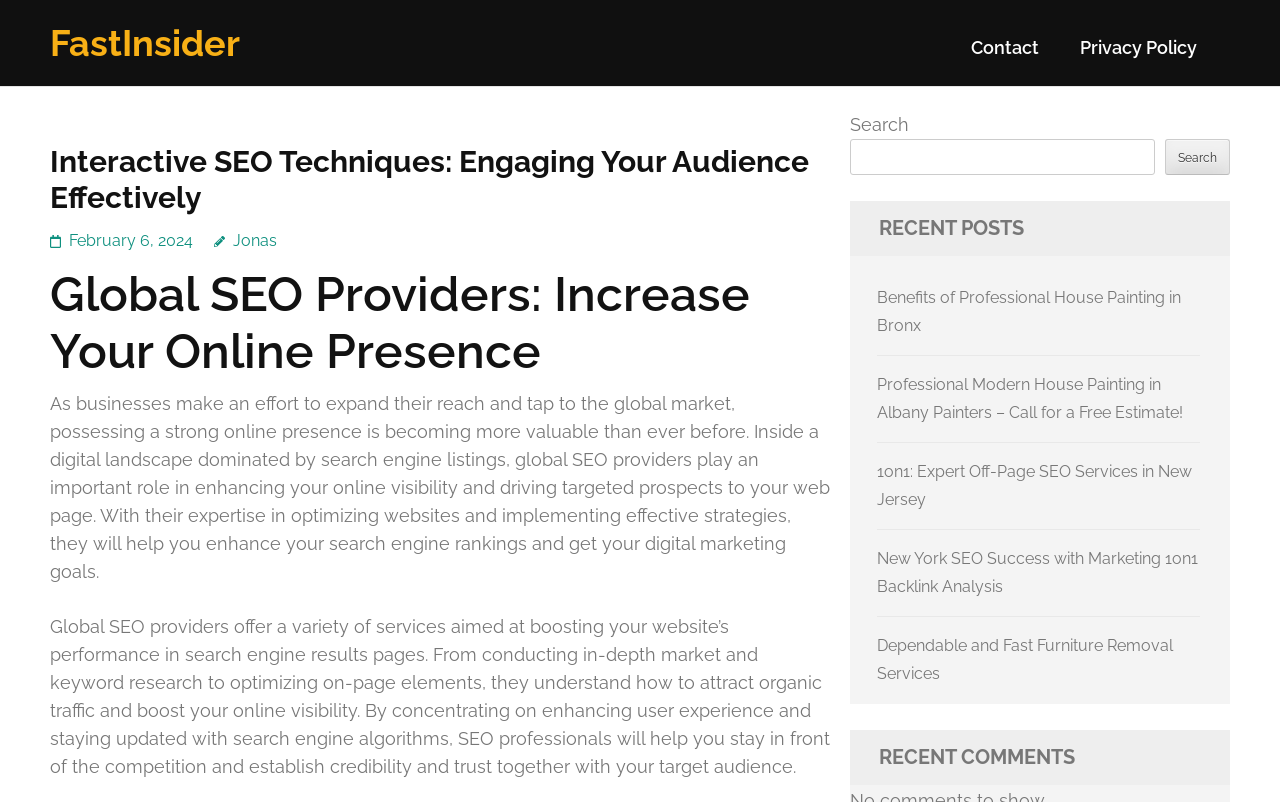What is the purpose of global SEO providers?
Please answer the question with a single word or phrase, referencing the image.

Enhance online visibility